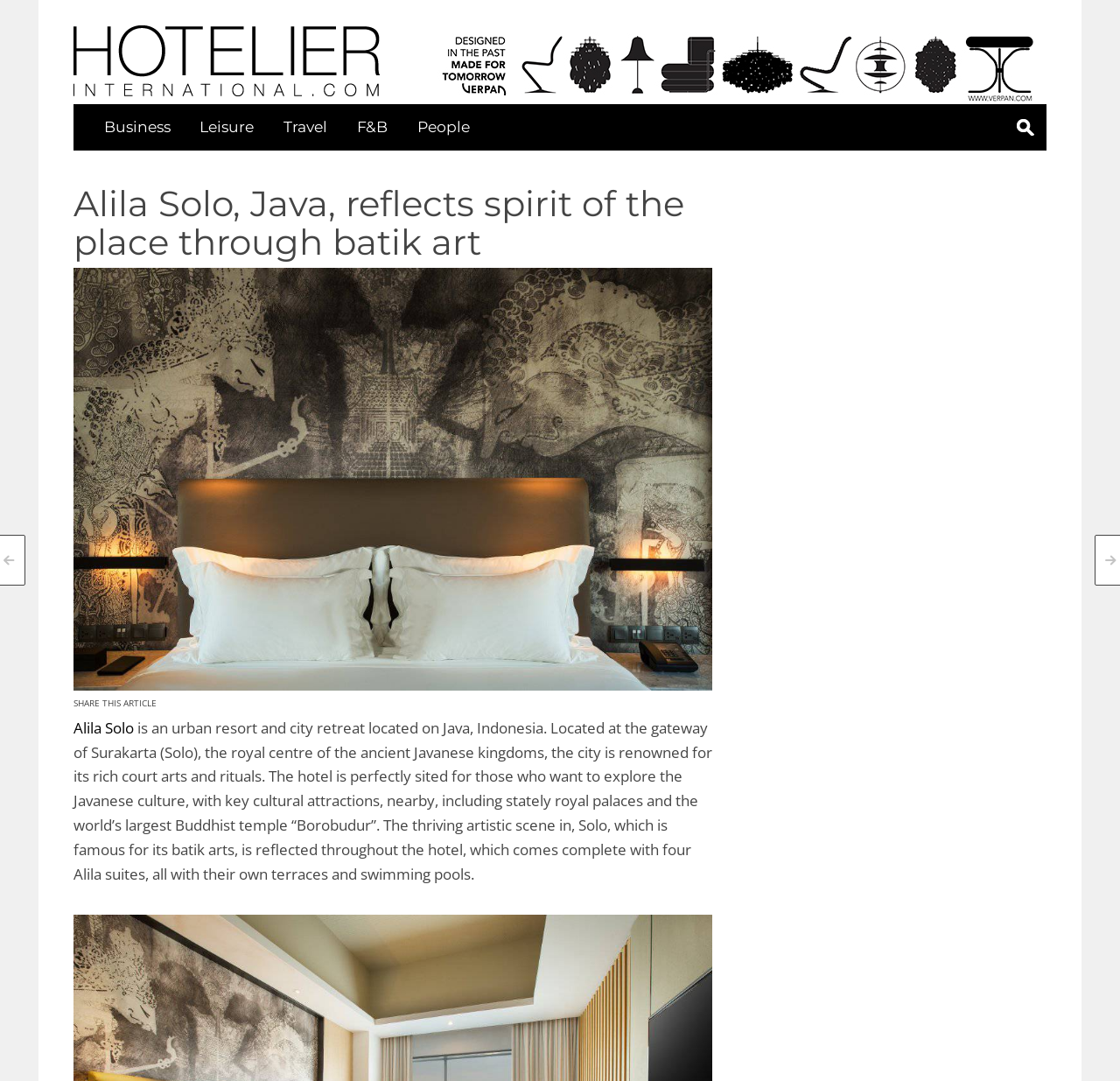What is Solo famous for?
Answer the question with a detailed and thorough explanation.

According to the webpage, Solo is famous for its batik arts, which is reflected throughout the hotel.